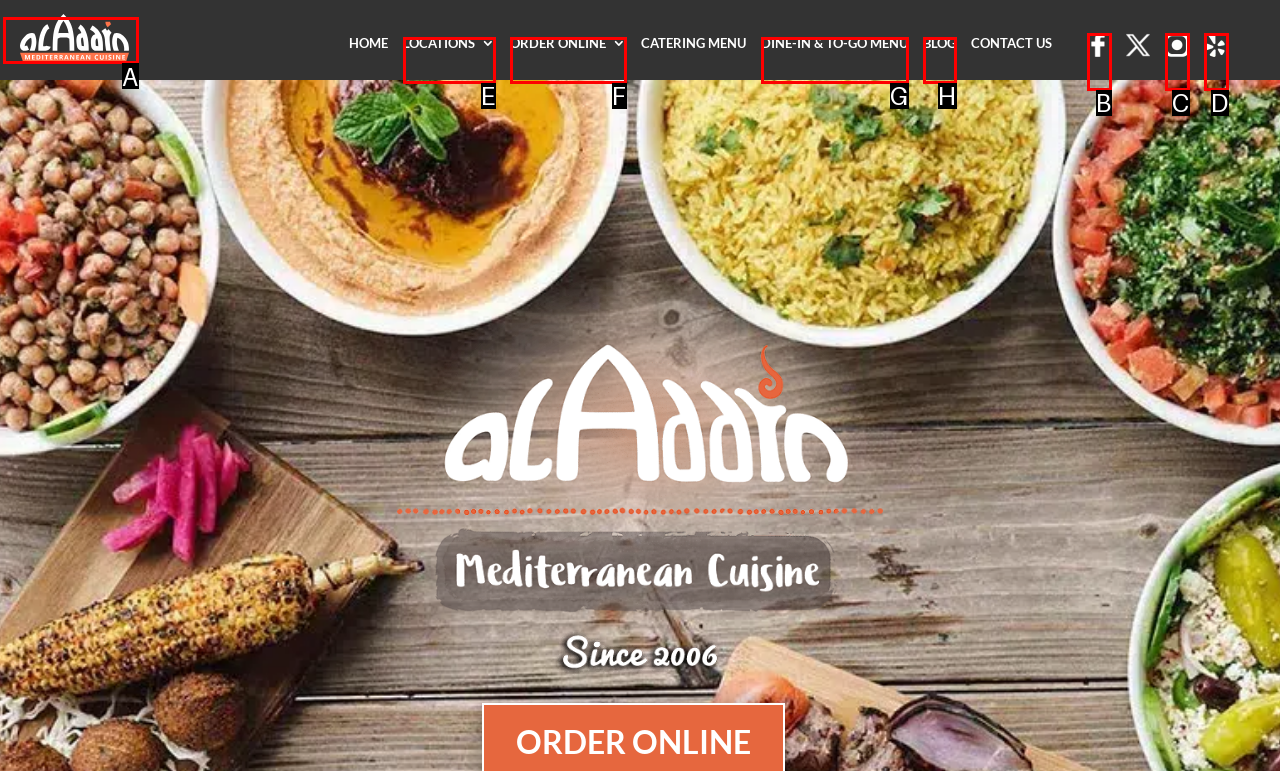Based on the element description: parent_node: Help Center, choose the HTML element that matches best. Provide the letter of your selected option.

None